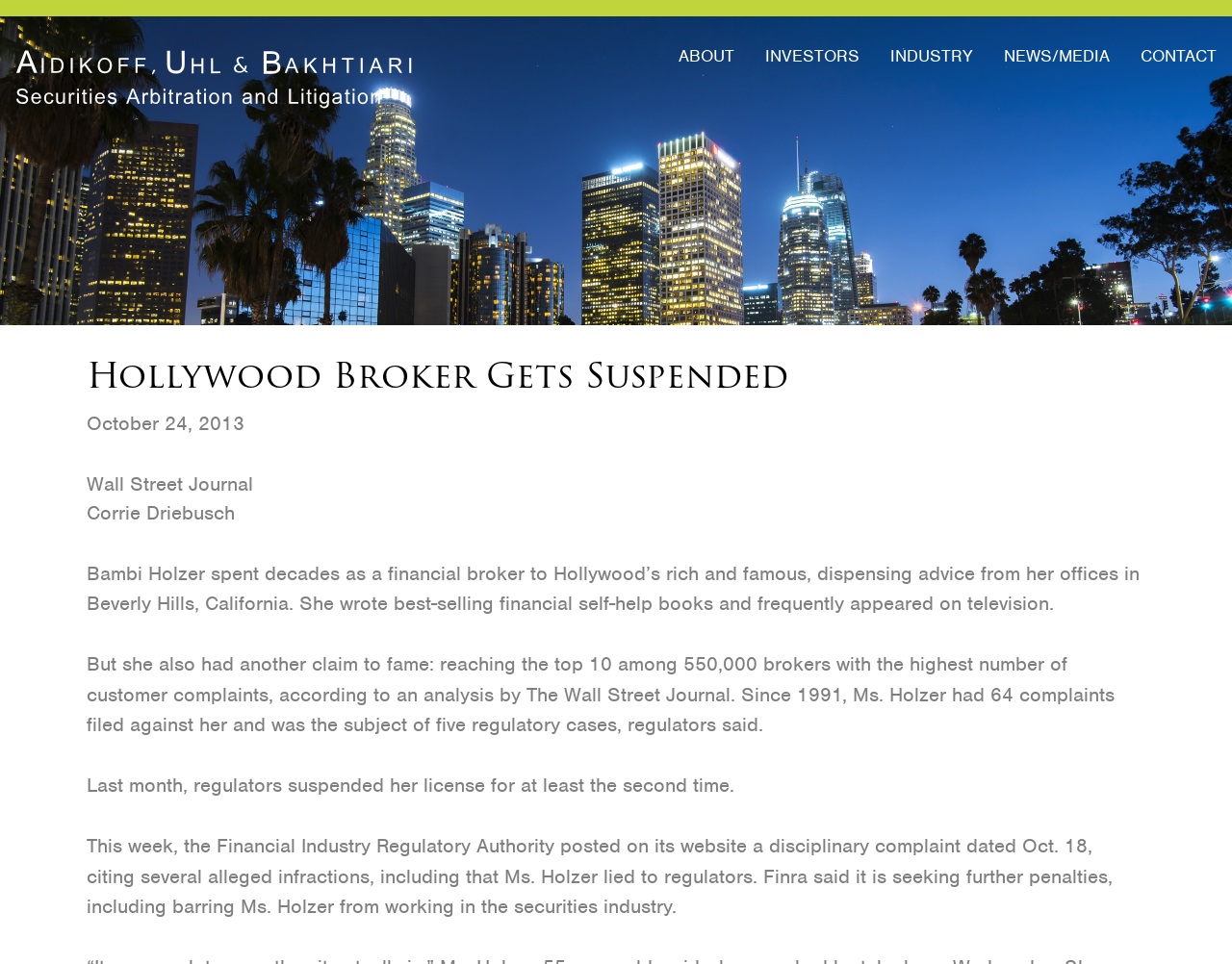What is the date of the article?
Using the information from the image, give a concise answer in one word or a short phrase.

October 24, 2013